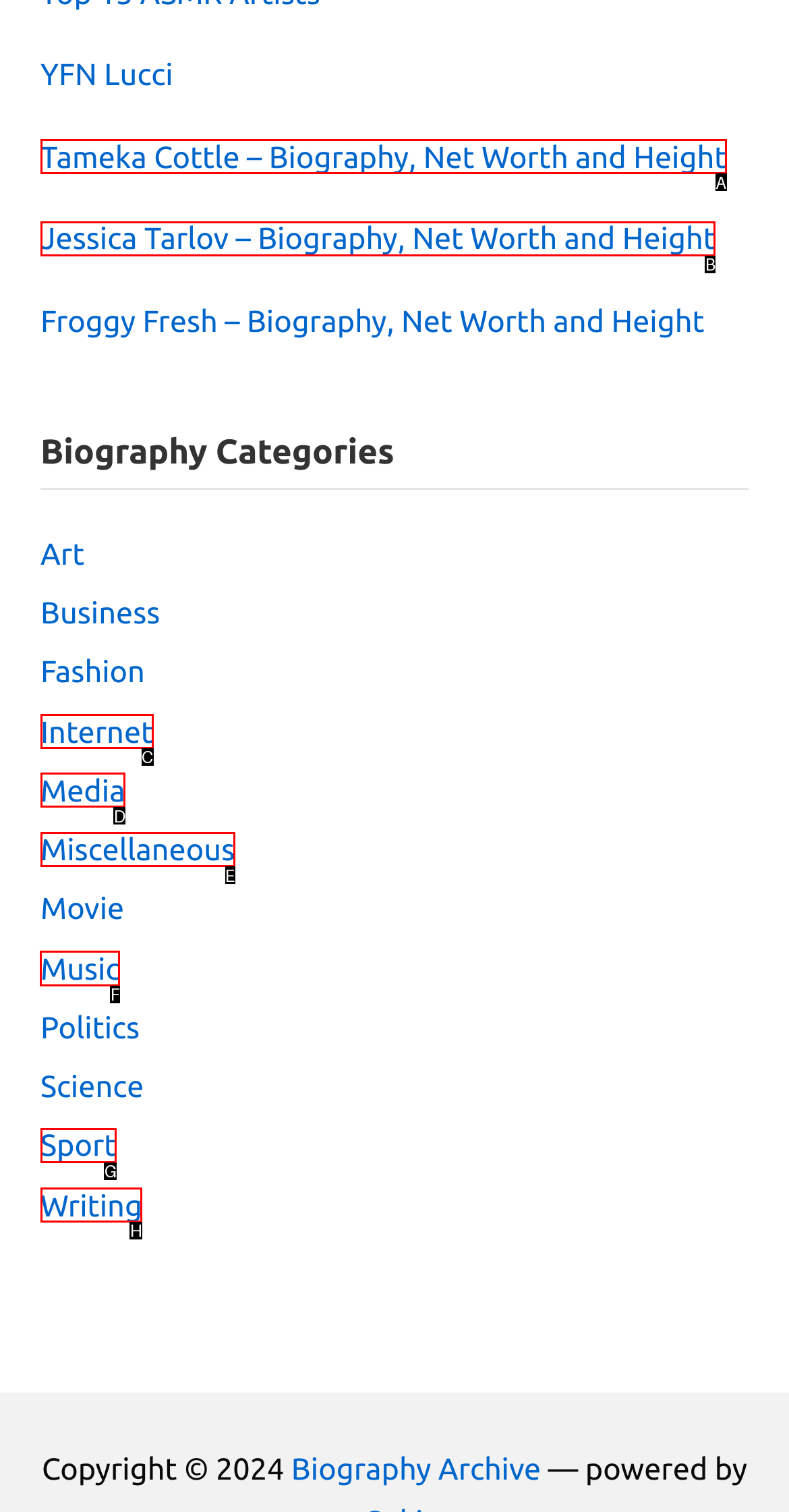Tell me which UI element to click to fulfill the given task: Explore the Music category. Respond with the letter of the correct option directly.

F